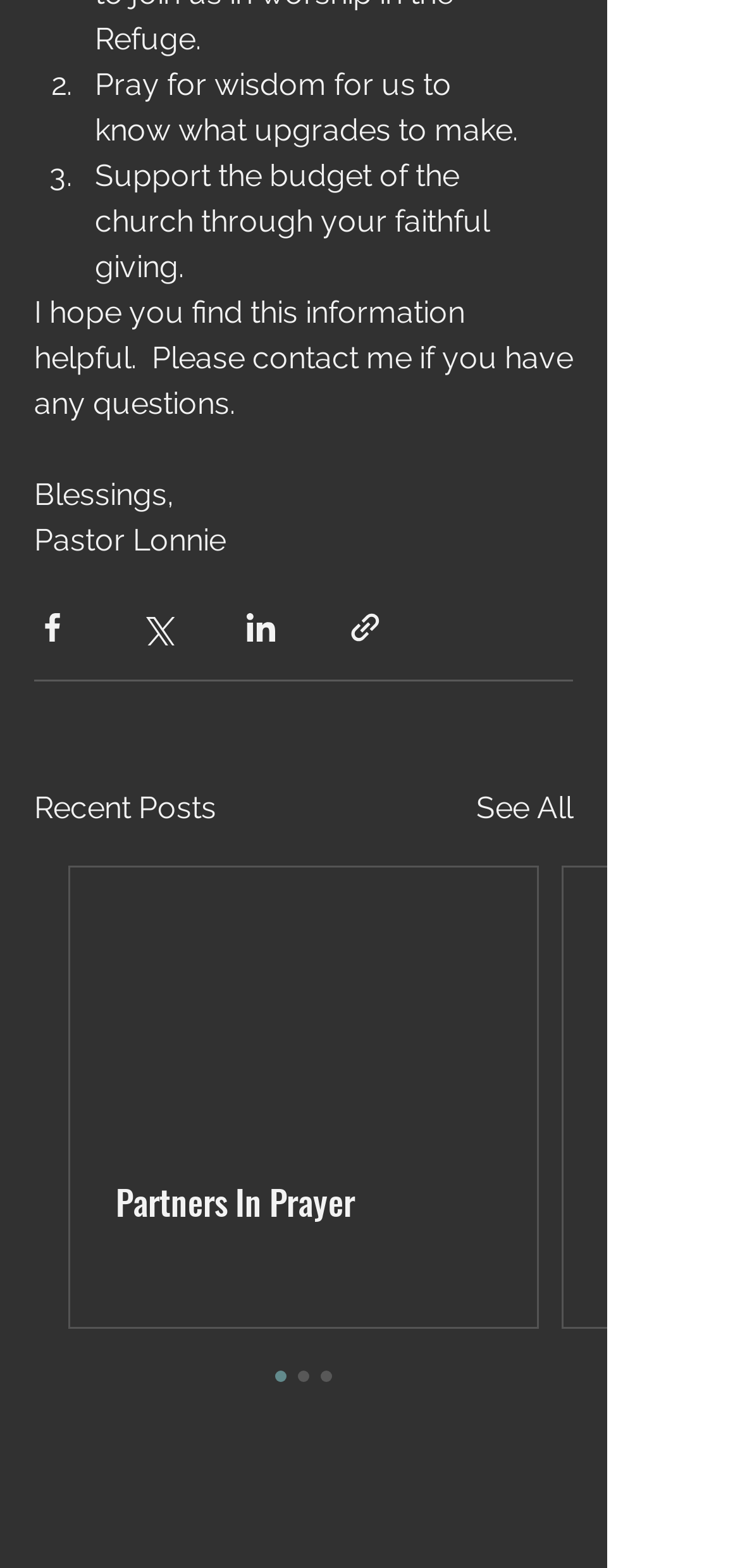Please pinpoint the bounding box coordinates for the region I should click to adhere to this instruction: "See All".

[0.644, 0.502, 0.774, 0.531]